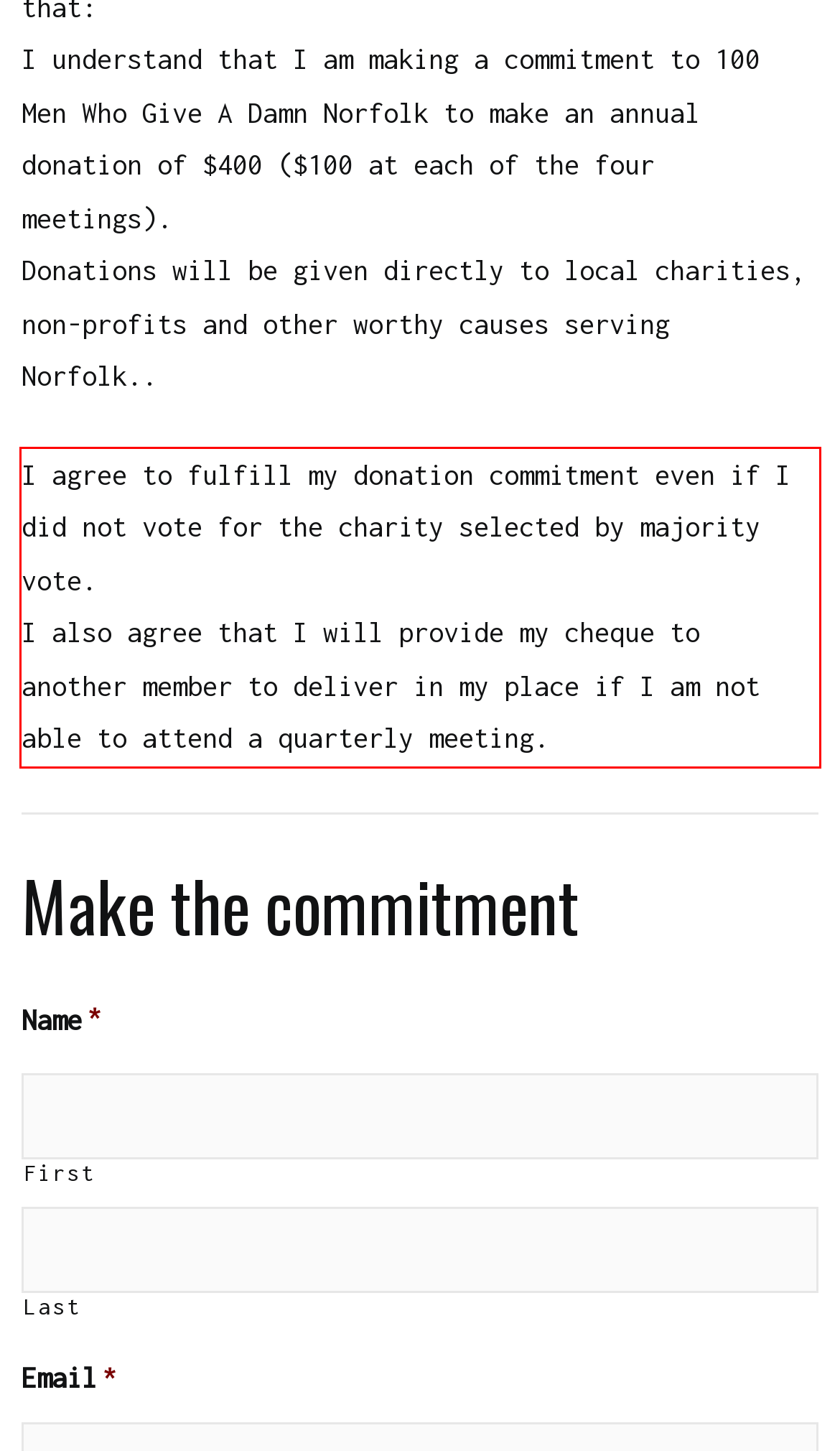Look at the provided screenshot of the webpage and perform OCR on the text within the red bounding box.

I agree to fulfill my donation commitment even if I did not vote for the charity selected by majority vote. I also agree that I will provide my cheque to another member to deliver in my place if I am not able to attend a quarterly meeting.